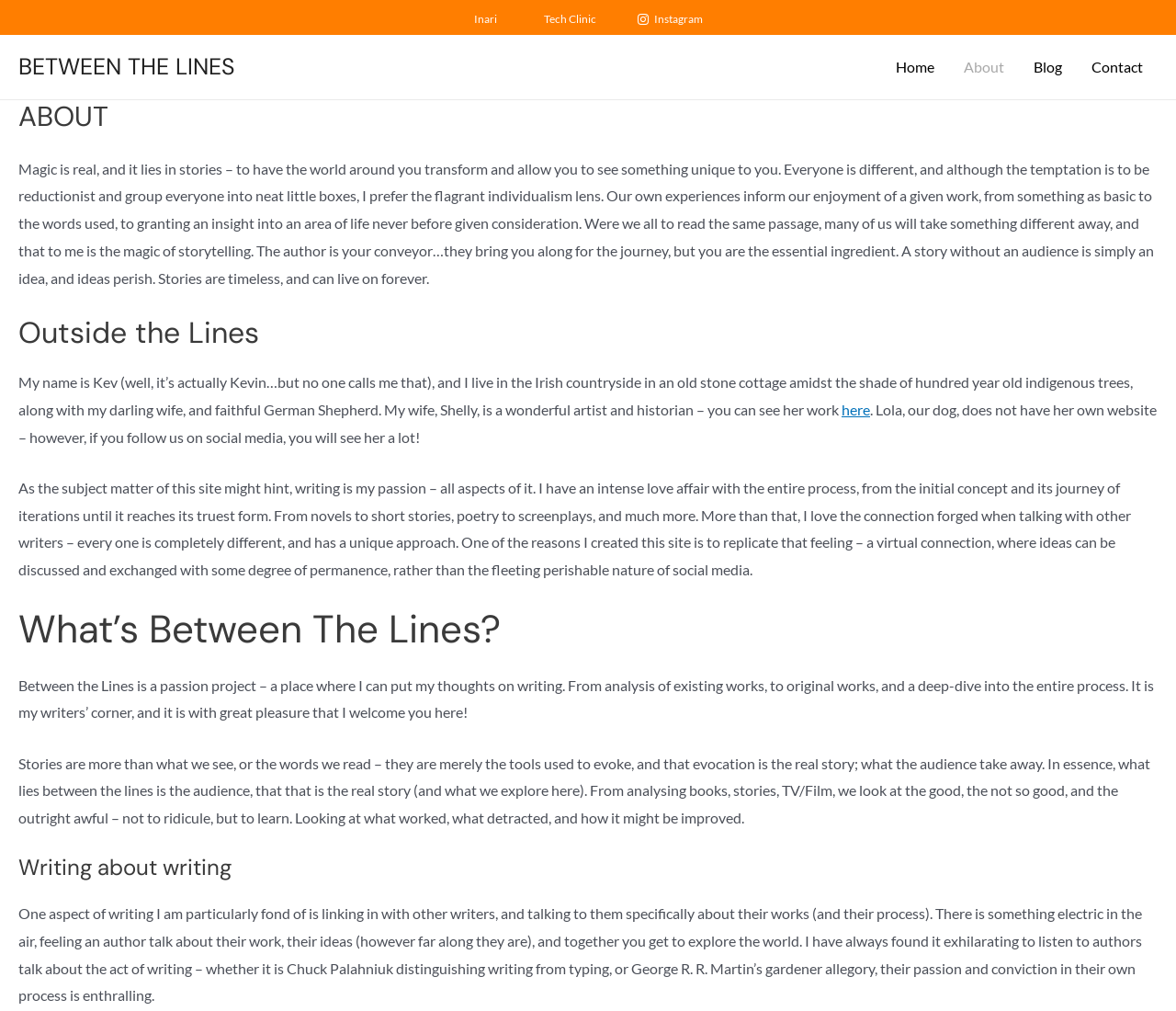Respond concisely with one word or phrase to the following query:
What is the focus of the website 'Between the Lines'?

Writing and storytelling